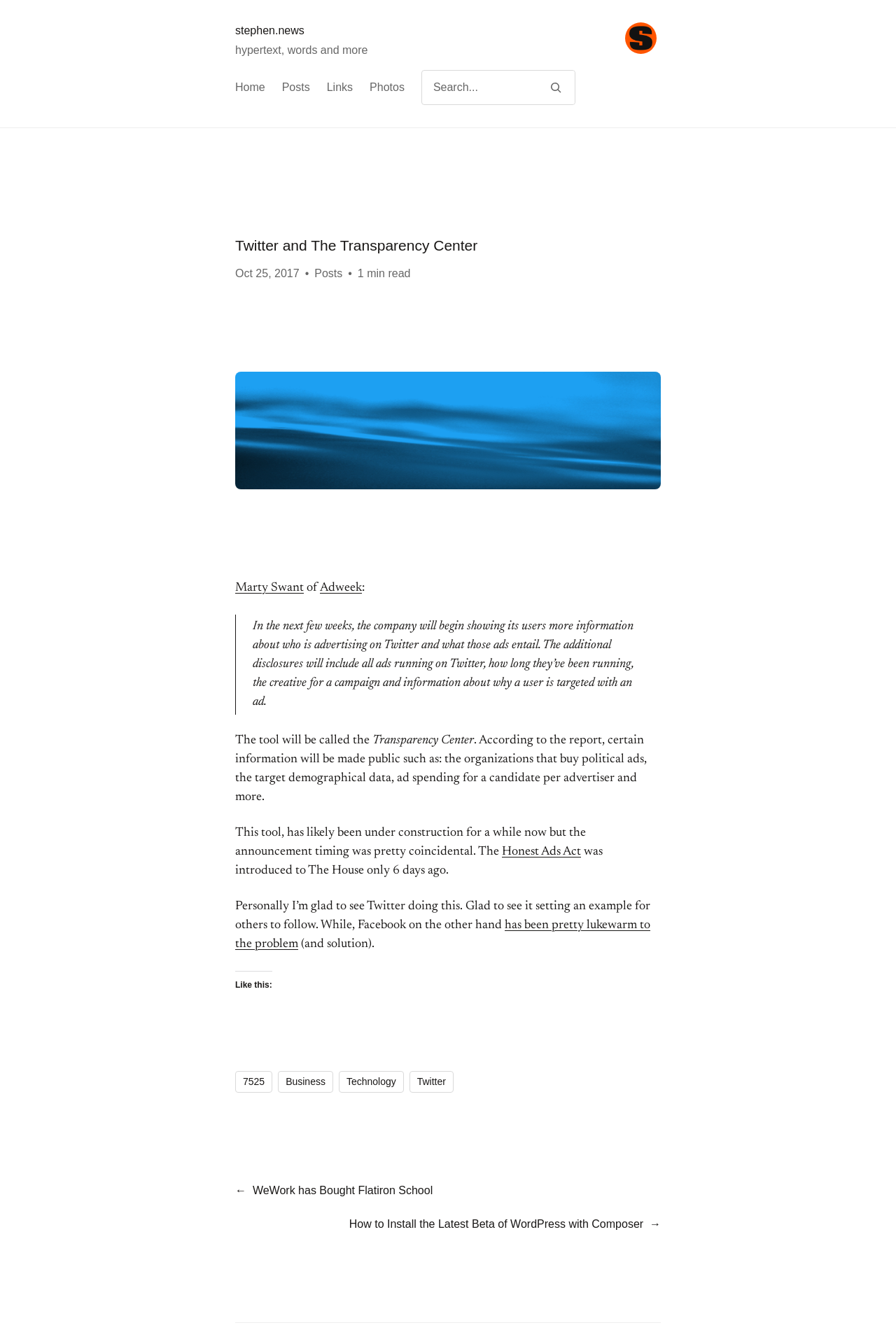Locate the bounding box coordinates of the element you need to click to accomplish the task described by this instruction: "Search for something".

[0.47, 0.053, 0.642, 0.079]